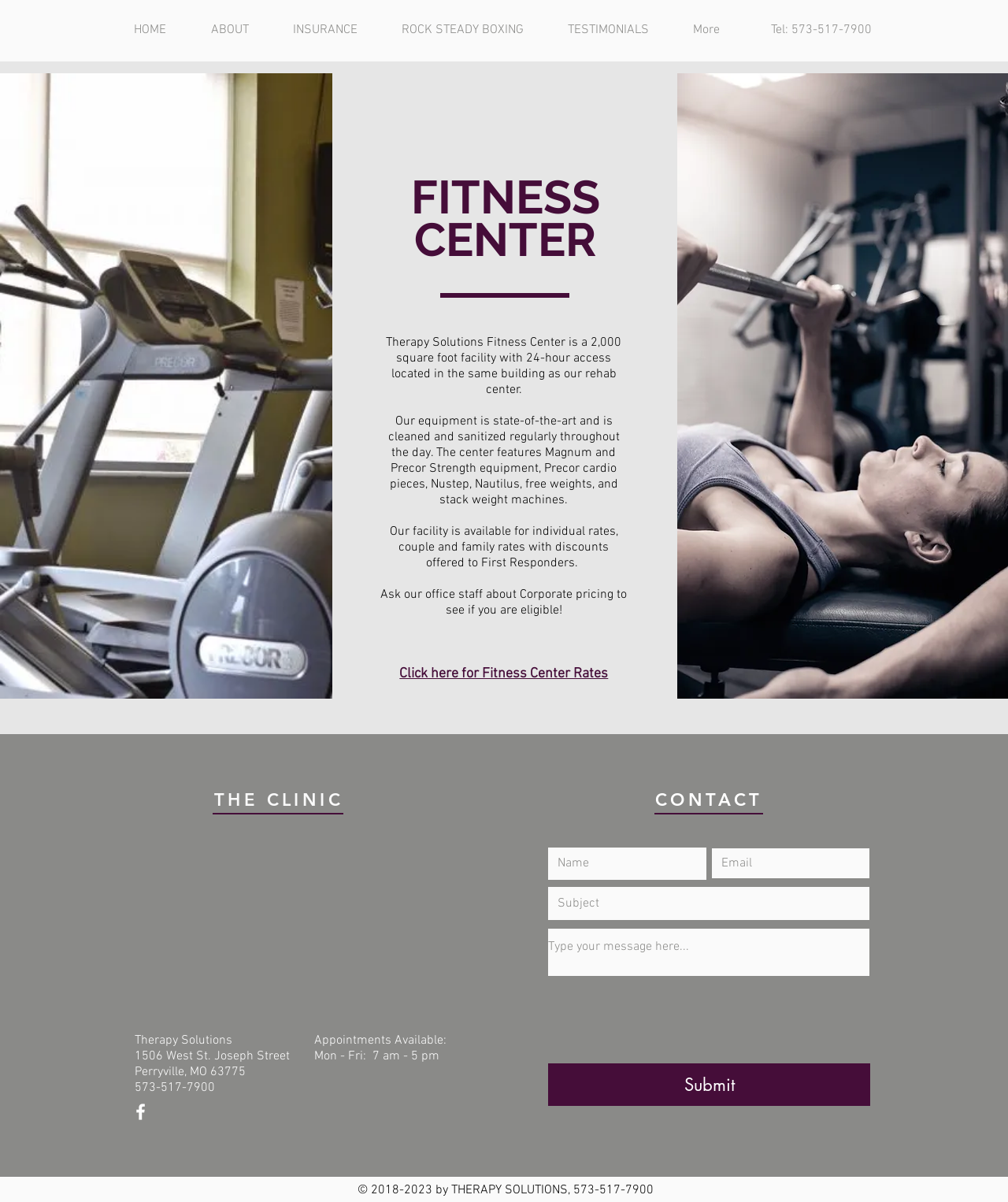Pinpoint the bounding box coordinates of the clickable area needed to execute the instruction: "Enter name". The coordinates should be specified as four float numbers between 0 and 1, i.e., [left, top, right, bottom].

[0.544, 0.705, 0.701, 0.732]